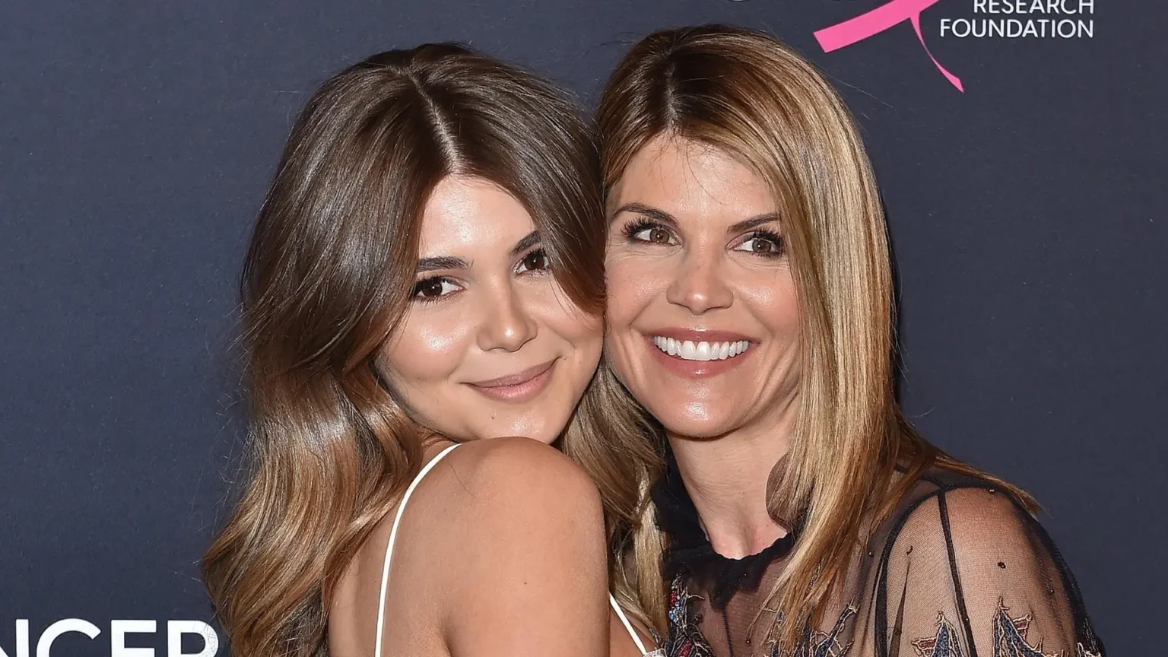Respond to the following question with a brief word or phrase:
What is the likely purpose of the event?

Product promotion